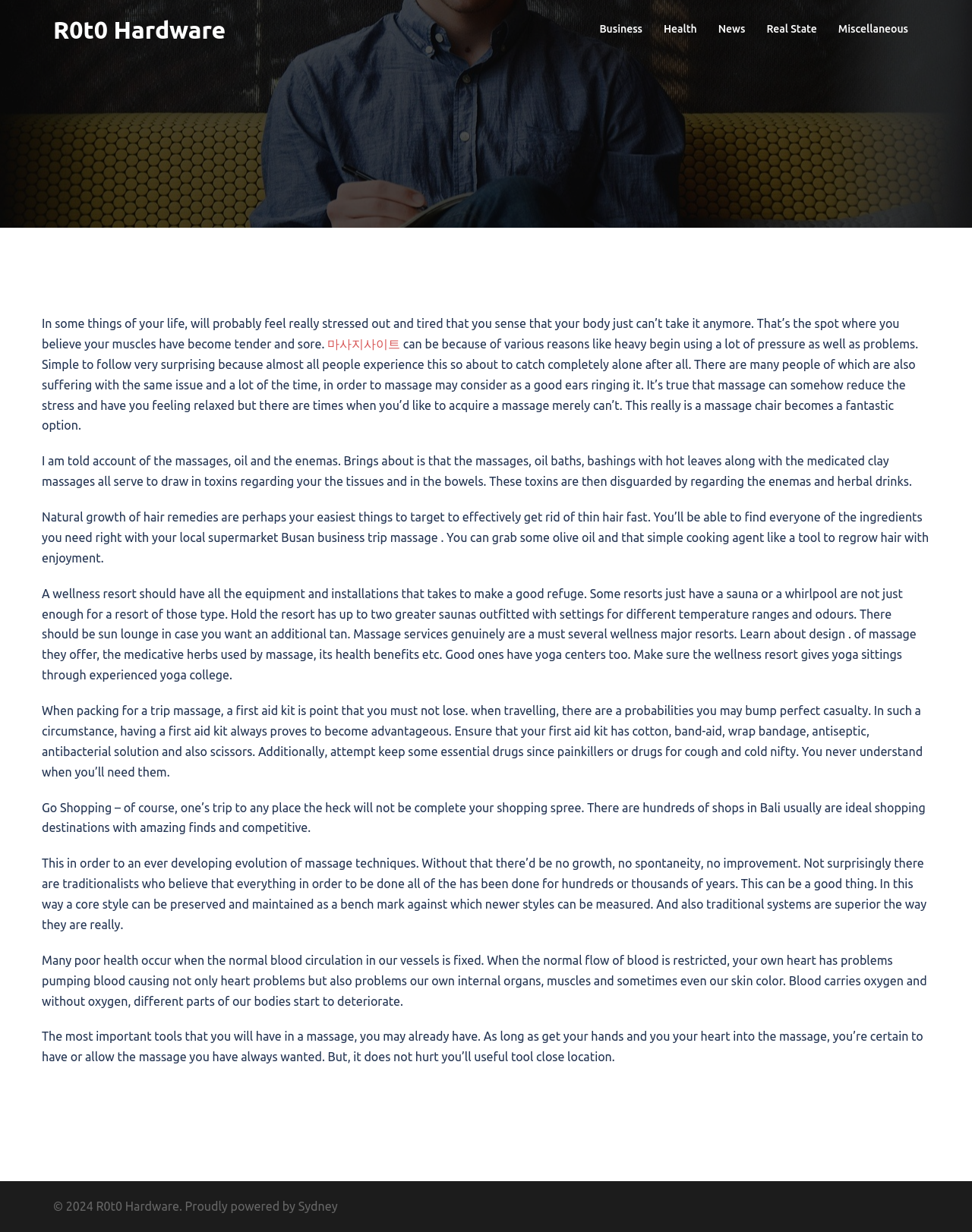Could you highlight the region that needs to be clicked to execute the instruction: "Check the 'Health' category"?

[0.683, 0.017, 0.717, 0.031]